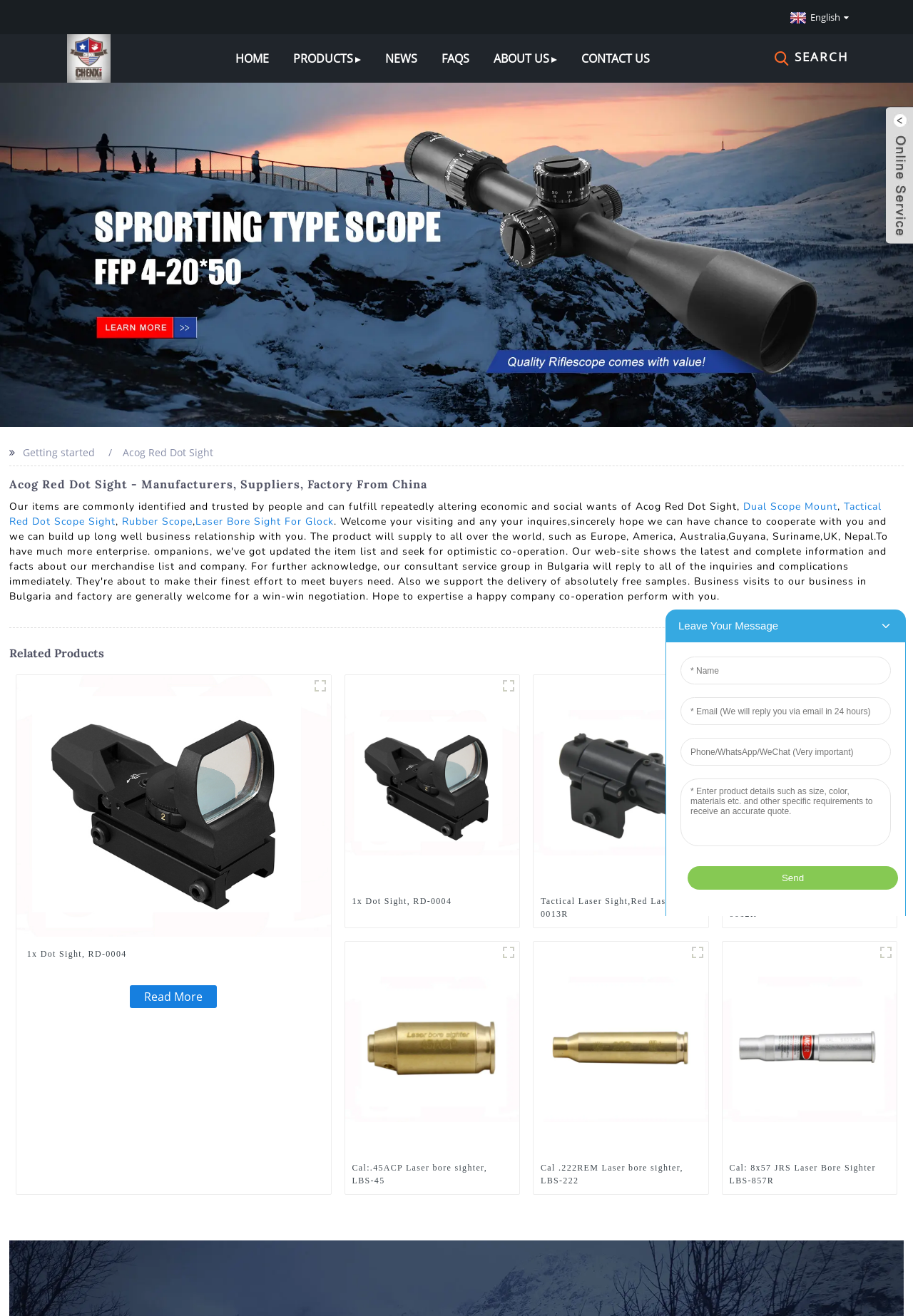Locate the bounding box of the UI element based on this description: "Dual Scope Mount". Provide four float numbers between 0 and 1 as [left, top, right, bottom].

[0.814, 0.38, 0.917, 0.39]